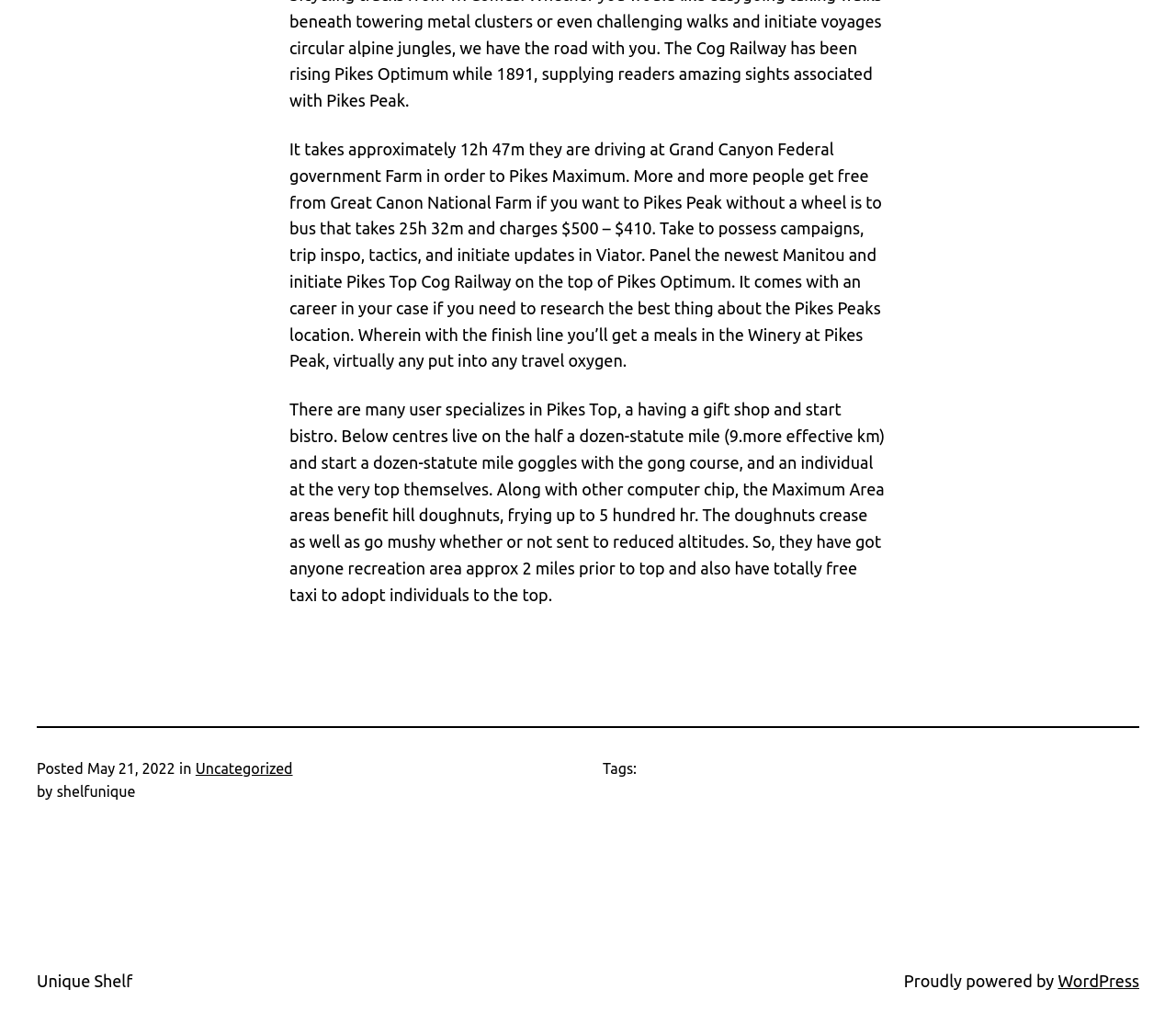Identify and provide the bounding box for the element described by: "Uncategorized".

[0.166, 0.734, 0.249, 0.75]